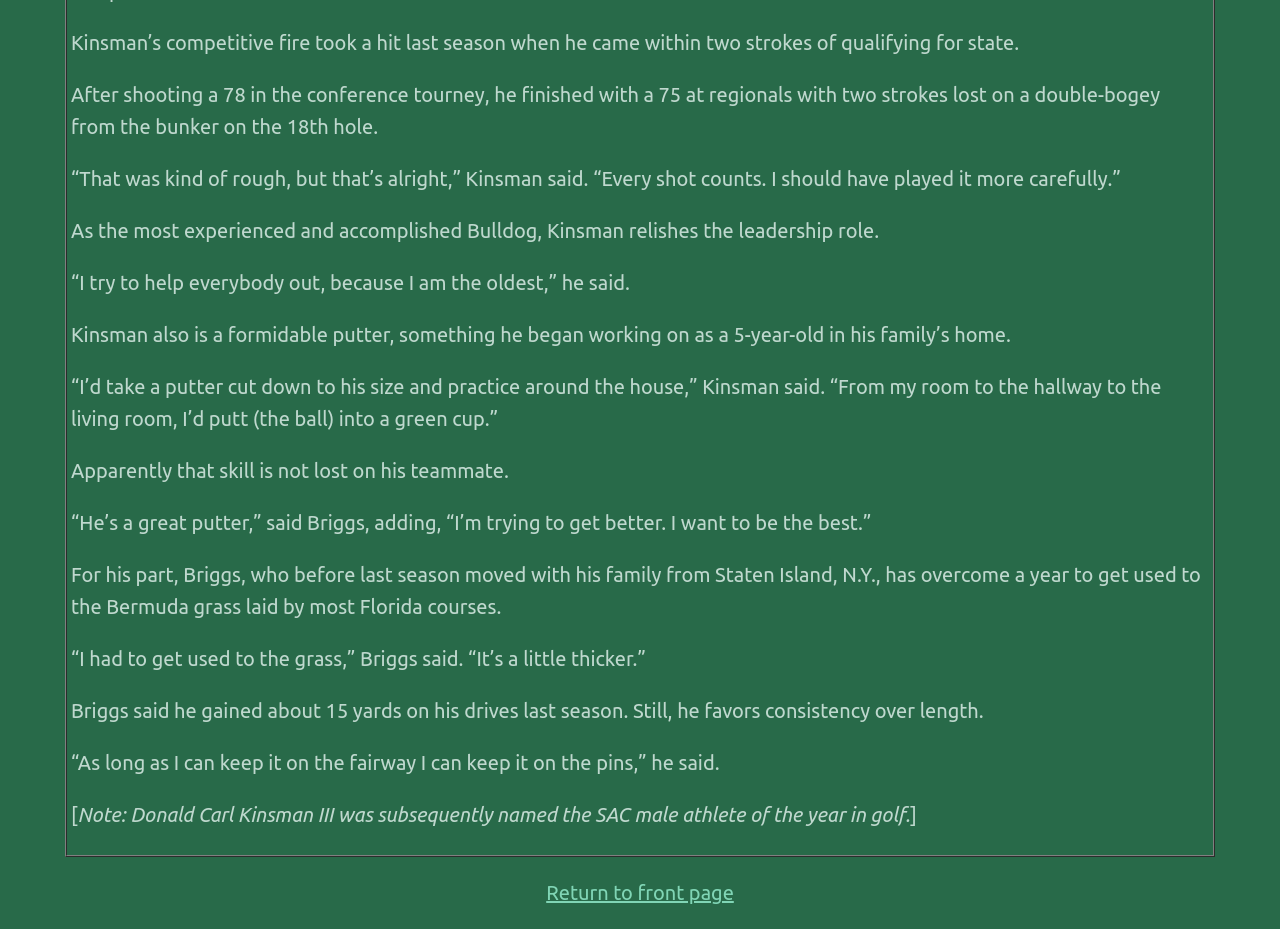What is Briggs trying to get better at?
Respond to the question with a single word or phrase according to the image.

Putting